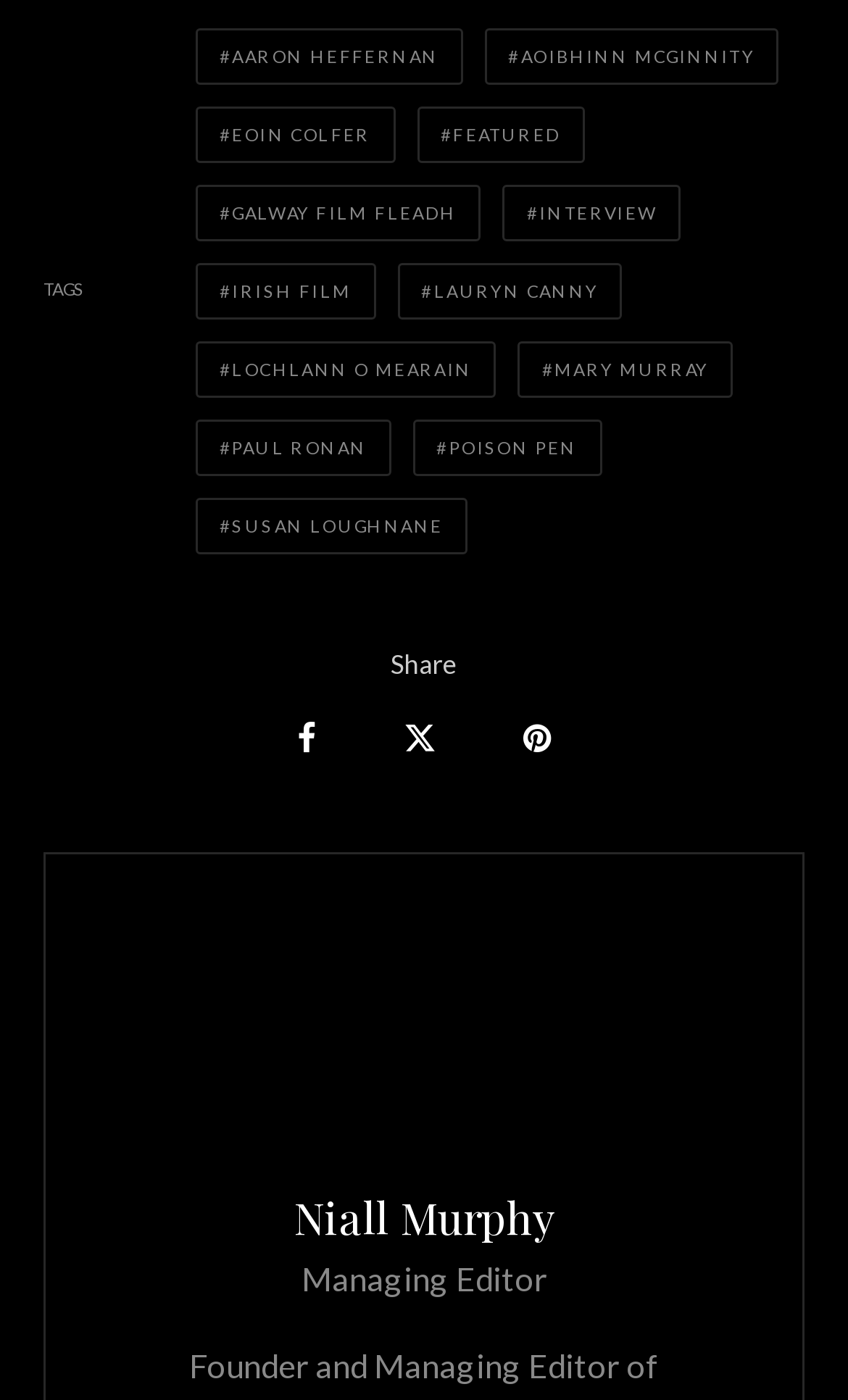Answer the question with a brief word or phrase:
What is the last link on the webpage?

Niall Murphy